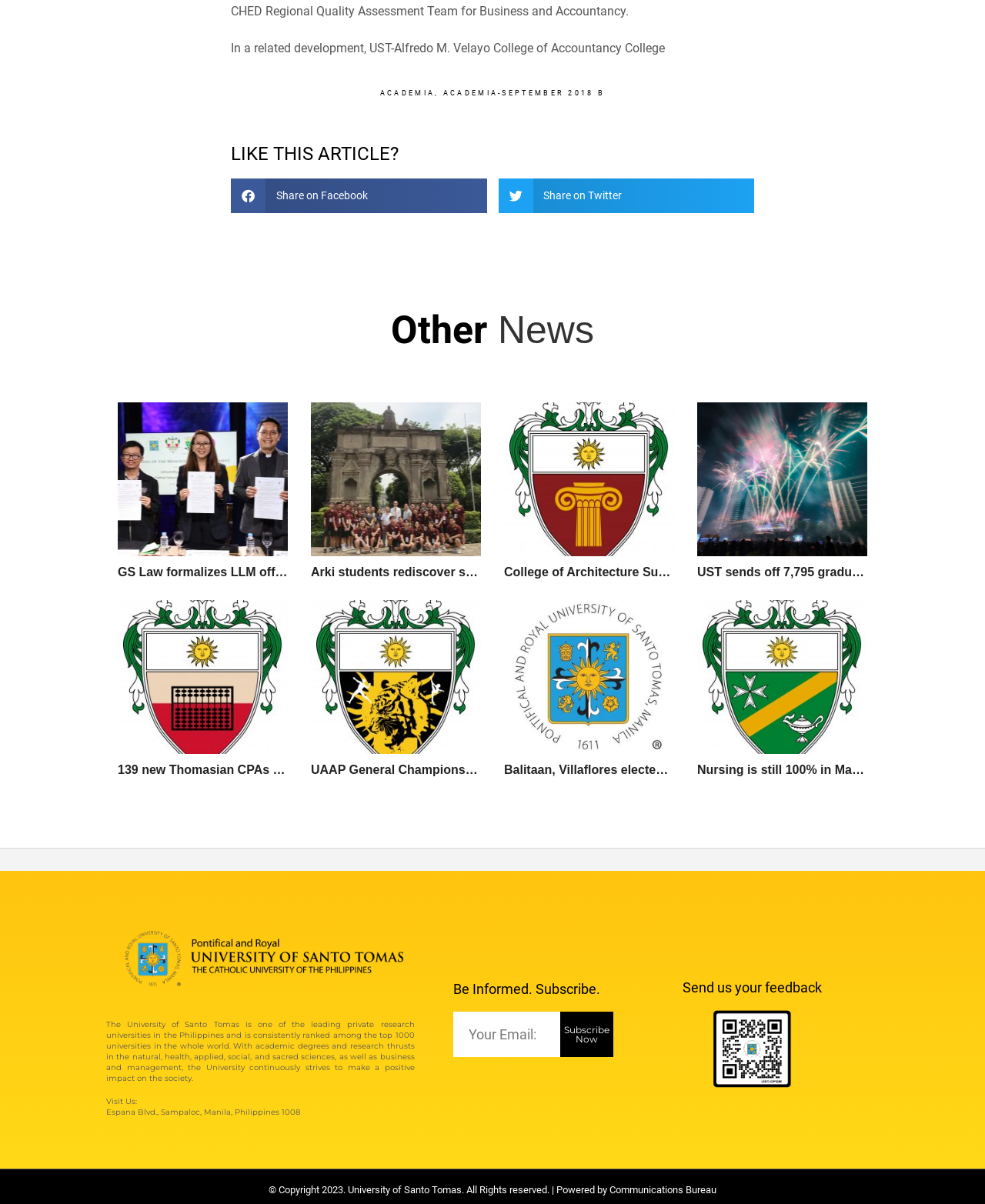Please find the bounding box coordinates of the section that needs to be clicked to achieve this instruction: "Send us your feedback".

[0.638, 0.815, 0.89, 0.826]